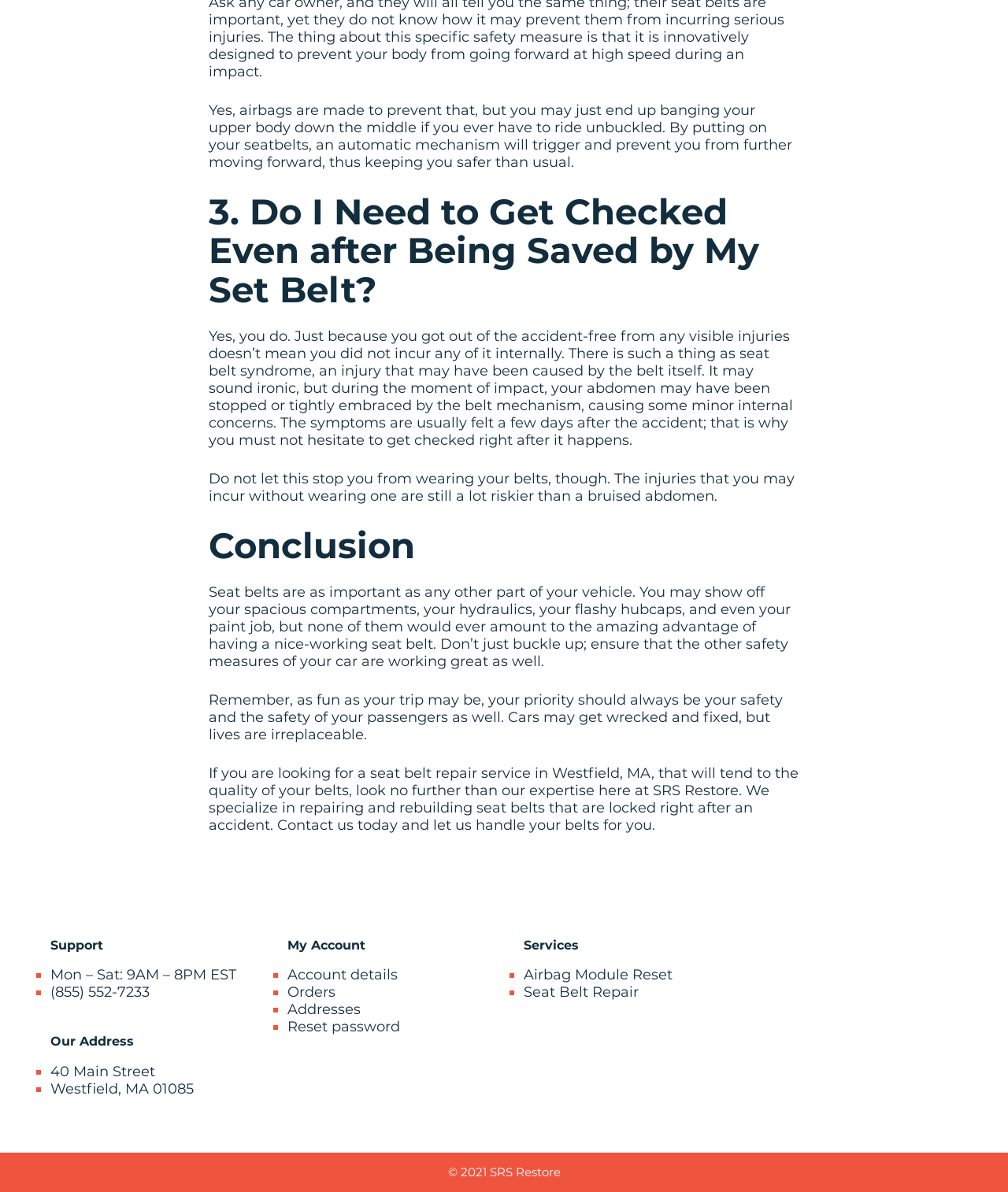What service does SRS Restore specialize in?
Could you answer the question with a detailed and thorough explanation?

The webpage mentions that SRS Restore specializes in repairing and rebuilding seat belts that are locked right after an accident, indicating their expertise in seat belt repair services.